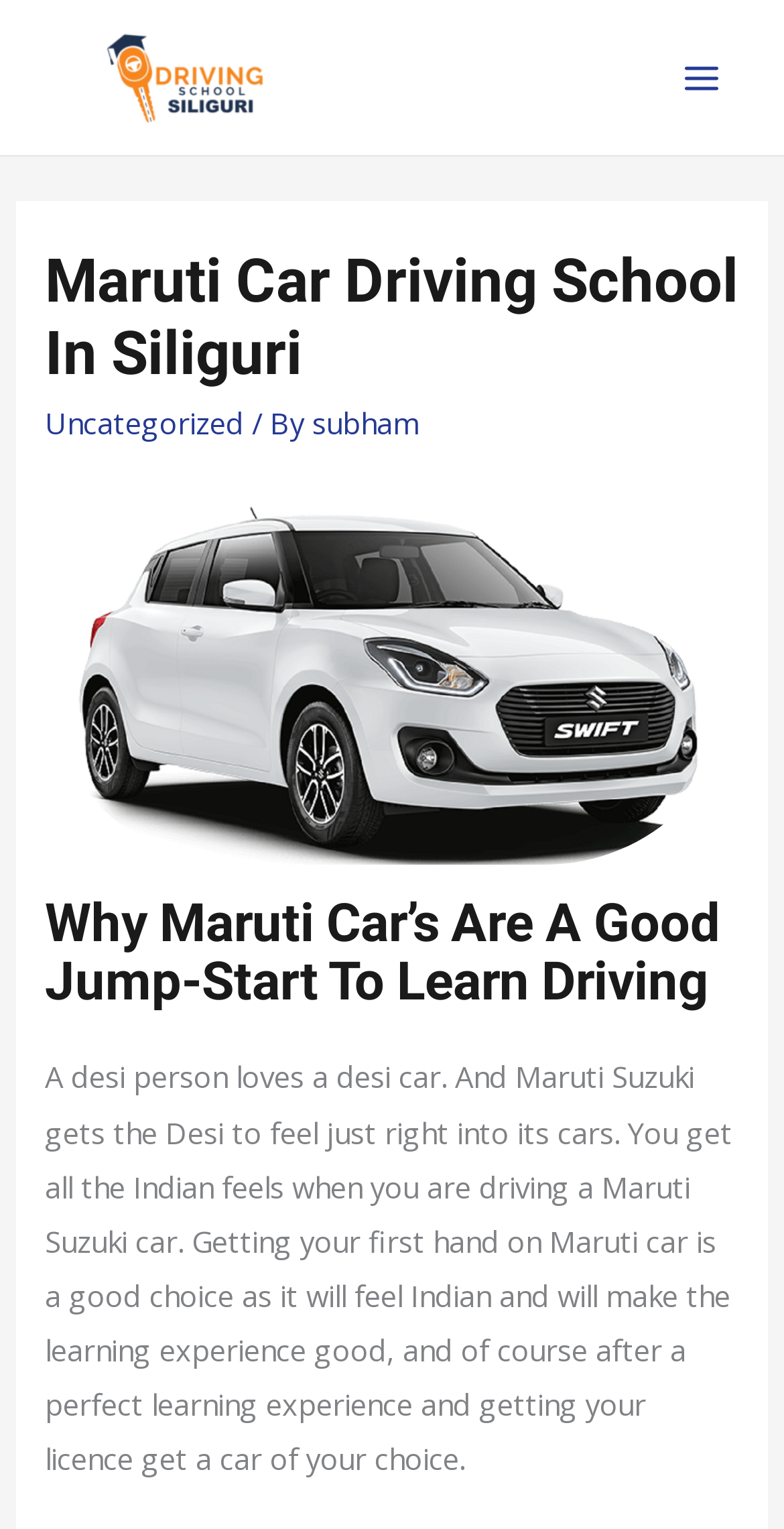Bounding box coordinates are specified in the format (top-left x, top-left y, bottom-right x, bottom-right y). All values are floating point numbers bounded between 0 and 1. Please provide the bounding box coordinate of the region this sentence describes: Main Menu

[0.841, 0.023, 0.949, 0.078]